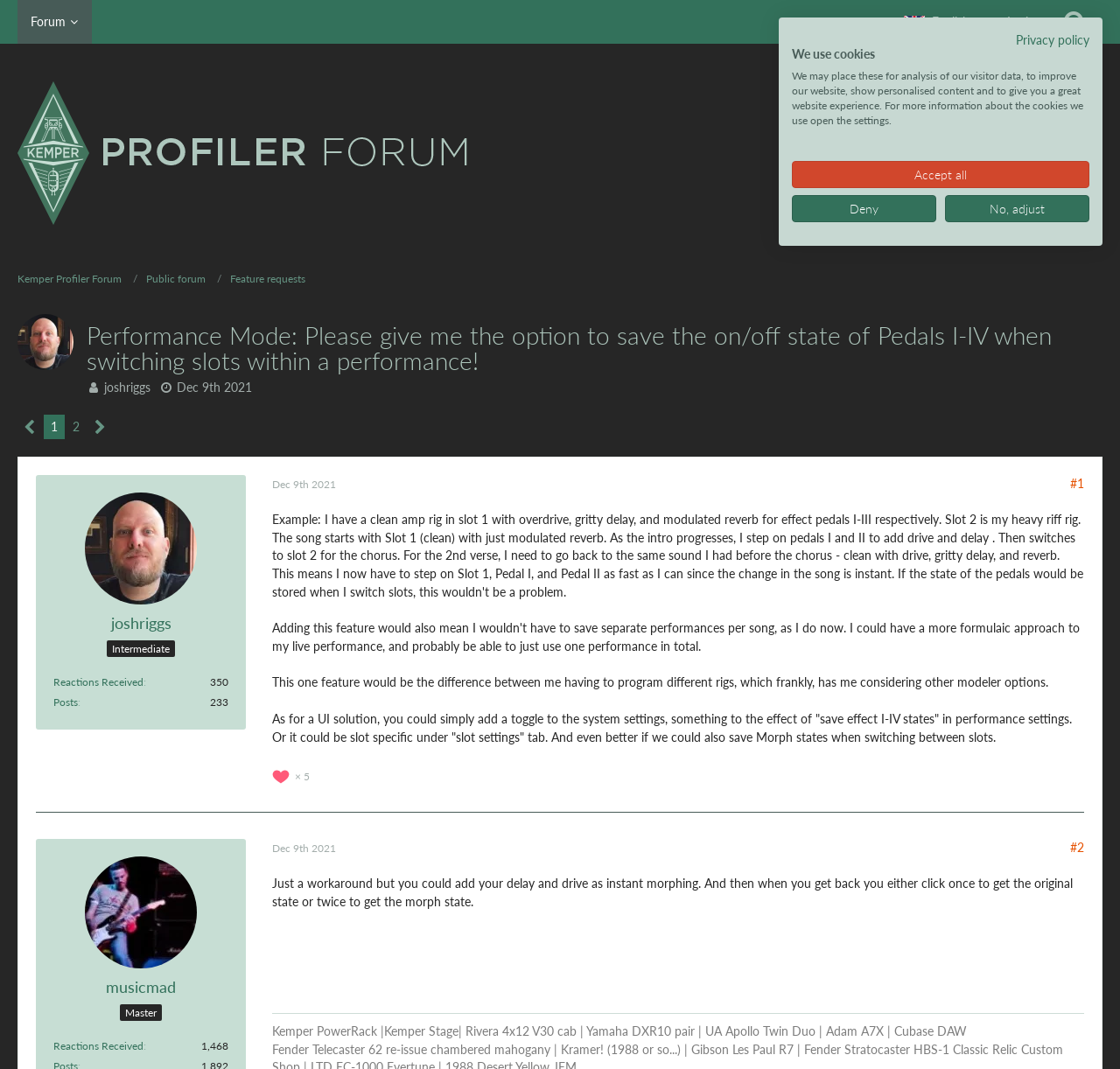Describe the entire webpage, focusing on both content and design.

This webpage appears to be a forum discussion thread on the Kemper Profiler Forum, specifically focused on feature requests. At the top of the page, there is a main menu navigation bar with links to the forum, login, and search functions. To the right of this bar, there is a language selection button and a link to the Kemper Profiler Forum homepage.

Below the navigation bar, there is a breadcrumb trail showing the current location within the forum, with links to the Kemper Profiler Forum, Public Forum, and Feature Requests sections.

The main content of the page is a discussion thread, with the original post at the top. The post is titled "Performance Mode: Please give me the option to save the on/off state of Pedals I-IV when switching slots within a performance!" and is attributed to a user named joshriggs. The post is dated December 9th, 2021, and has a reaction count and a link to the next page.

Below the original post, there is a section with information about the author, including their username, post count, and reaction count. There are also links to the user's profile and posts.

The main discussion thread continues below, with a series of posts from different users. Each post includes the user's name, post date, and content. Some posts also include additional information, such as reaction counts and links to share the post.

At the bottom of the page, there is a footer section with links to list reactions, a privacy policy, and a notice about the use of cookies on the website. There are also buttons to accept, deny, or adjust cookie settings.

Throughout the page, there are various UI elements, including links, buttons, and static text. The layout is organized and easy to follow, with clear headings and concise text.